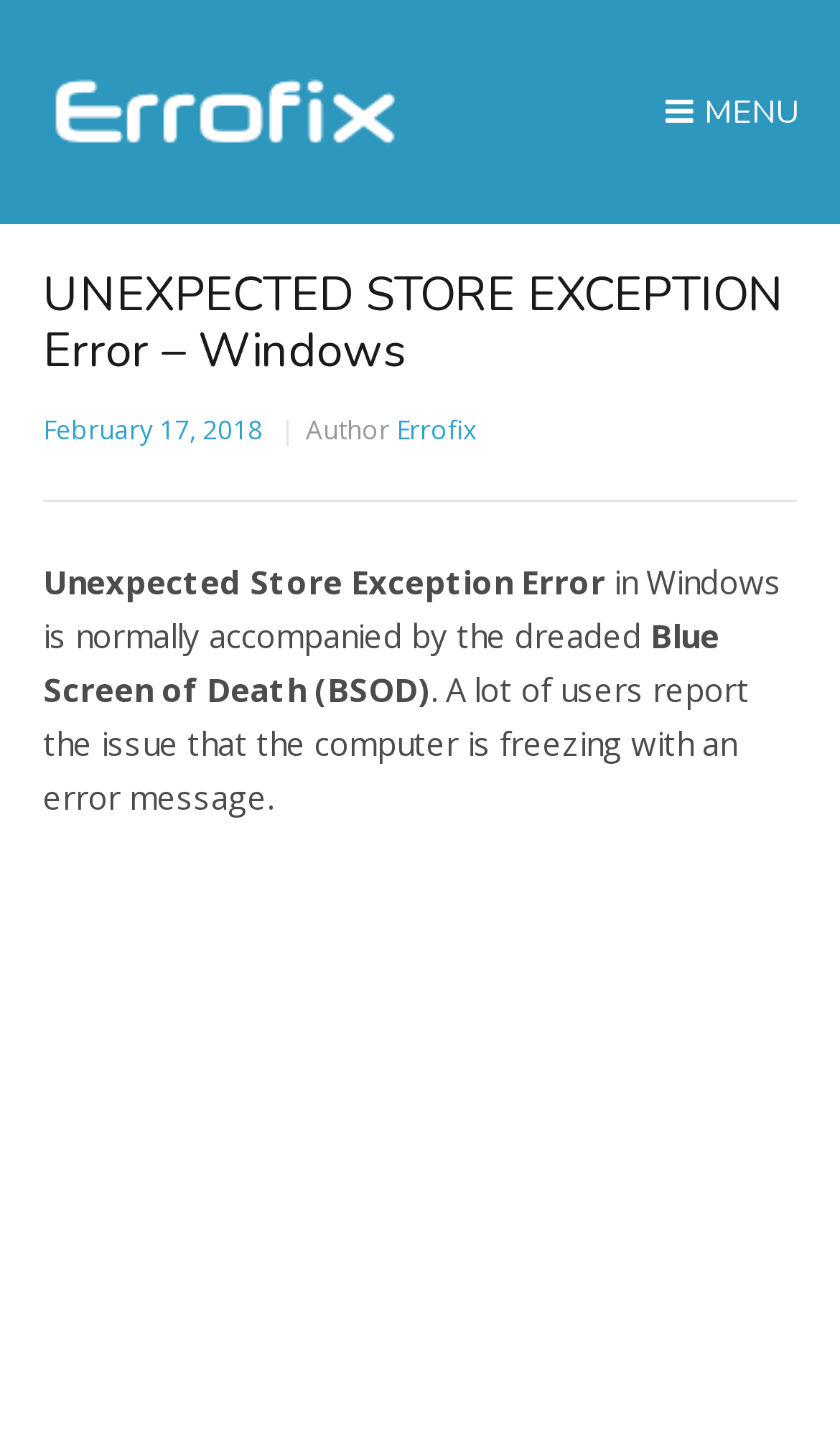What is the error discussed on this webpage?
Using the details shown in the screenshot, provide a comprehensive answer to the question.

The webpage is discussing an error called 'Unexpected Store Exception Error' which is accompanied by the Blue Screen of Death (BSOD) and causes the computer to freeze with an error message.